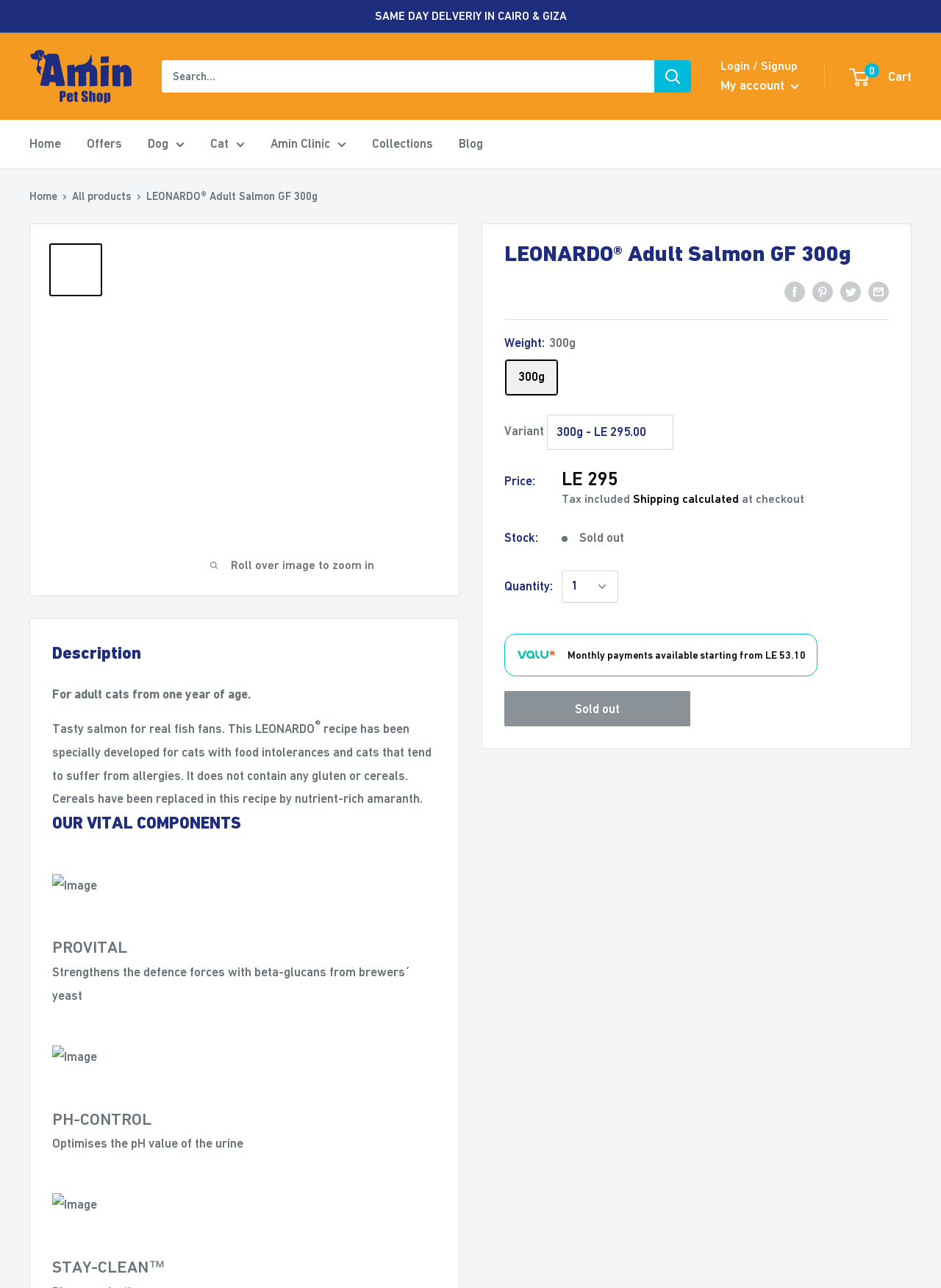Please specify the bounding box coordinates of the clickable region necessary for completing the following instruction: "View cat products". The coordinates must consist of four float numbers between 0 and 1, i.e., [left, top, right, bottom].

[0.223, 0.103, 0.26, 0.121]